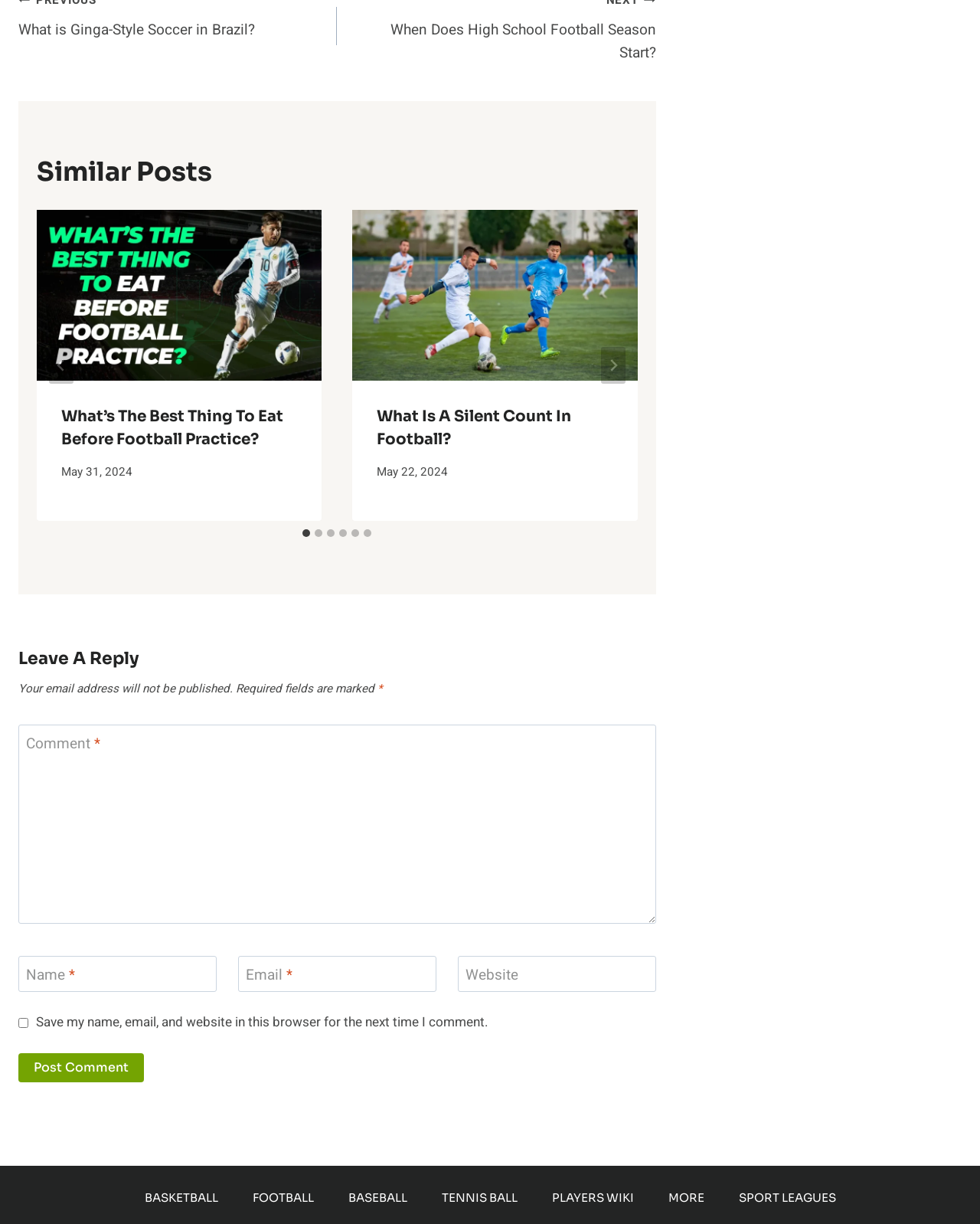Please specify the coordinates of the bounding box for the element that should be clicked to carry out this instruction: "Go to the 'FOOTBALL' page". The coordinates must be four float numbers between 0 and 1, formatted as [left, top, right, bottom].

[0.24, 0.971, 0.338, 0.986]